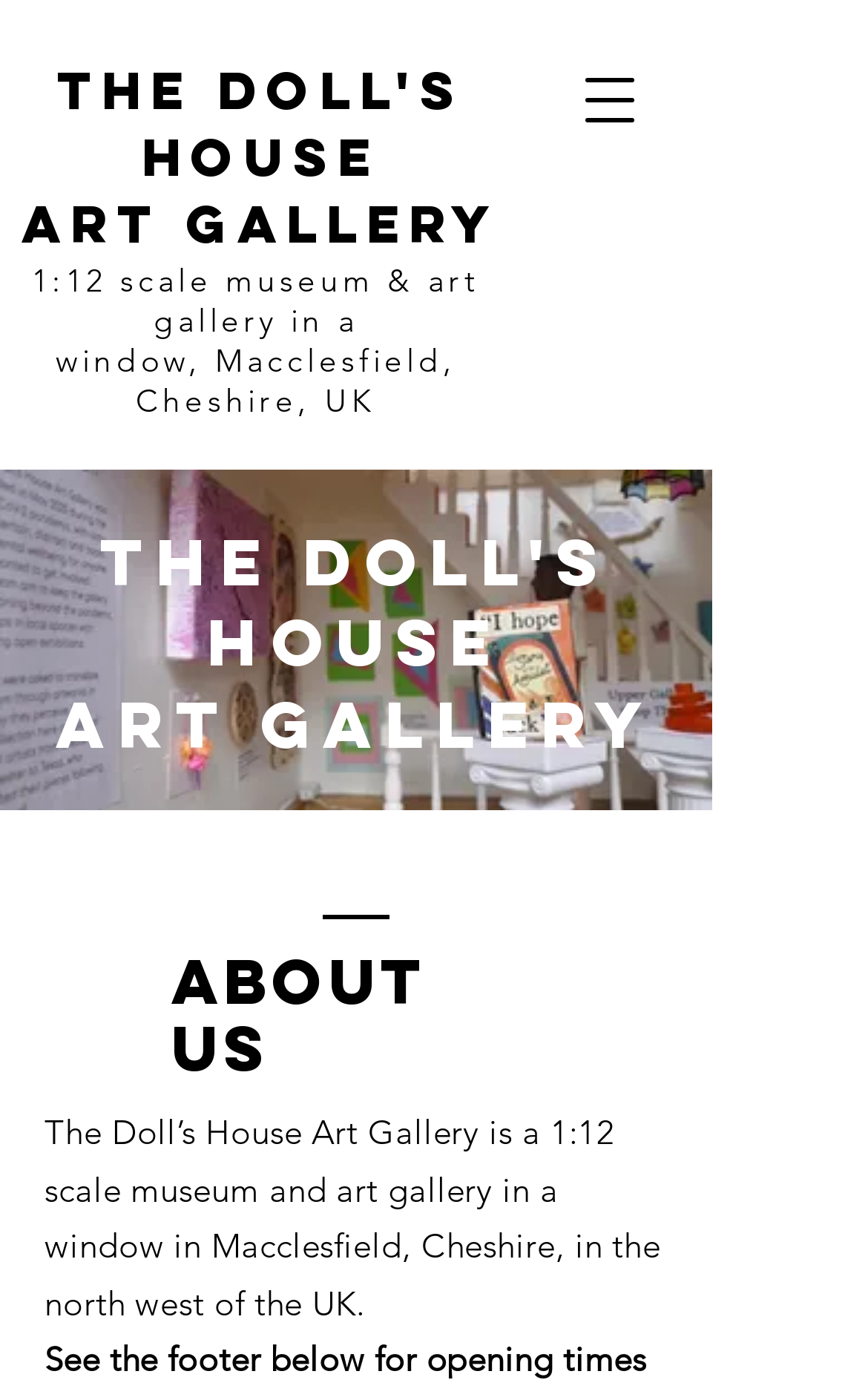Reply to the question below using a single word or brief phrase:
Where is the art gallery located?

Macclesfield, Cheshire, UK